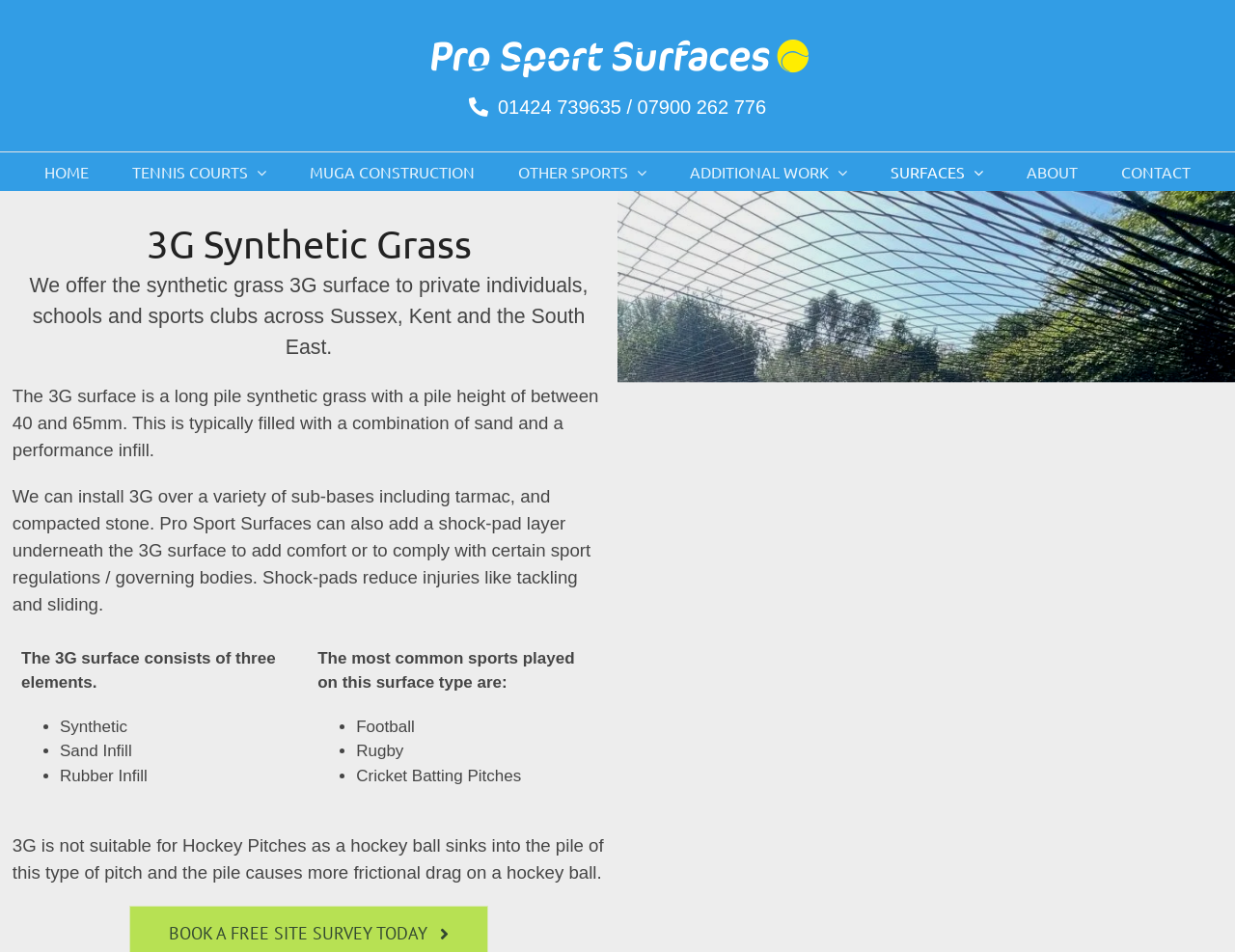Determine the bounding box coordinates for the region that must be clicked to execute the following instruction: "Contact via 07900 262 776".

[0.38, 0.097, 0.62, 0.128]